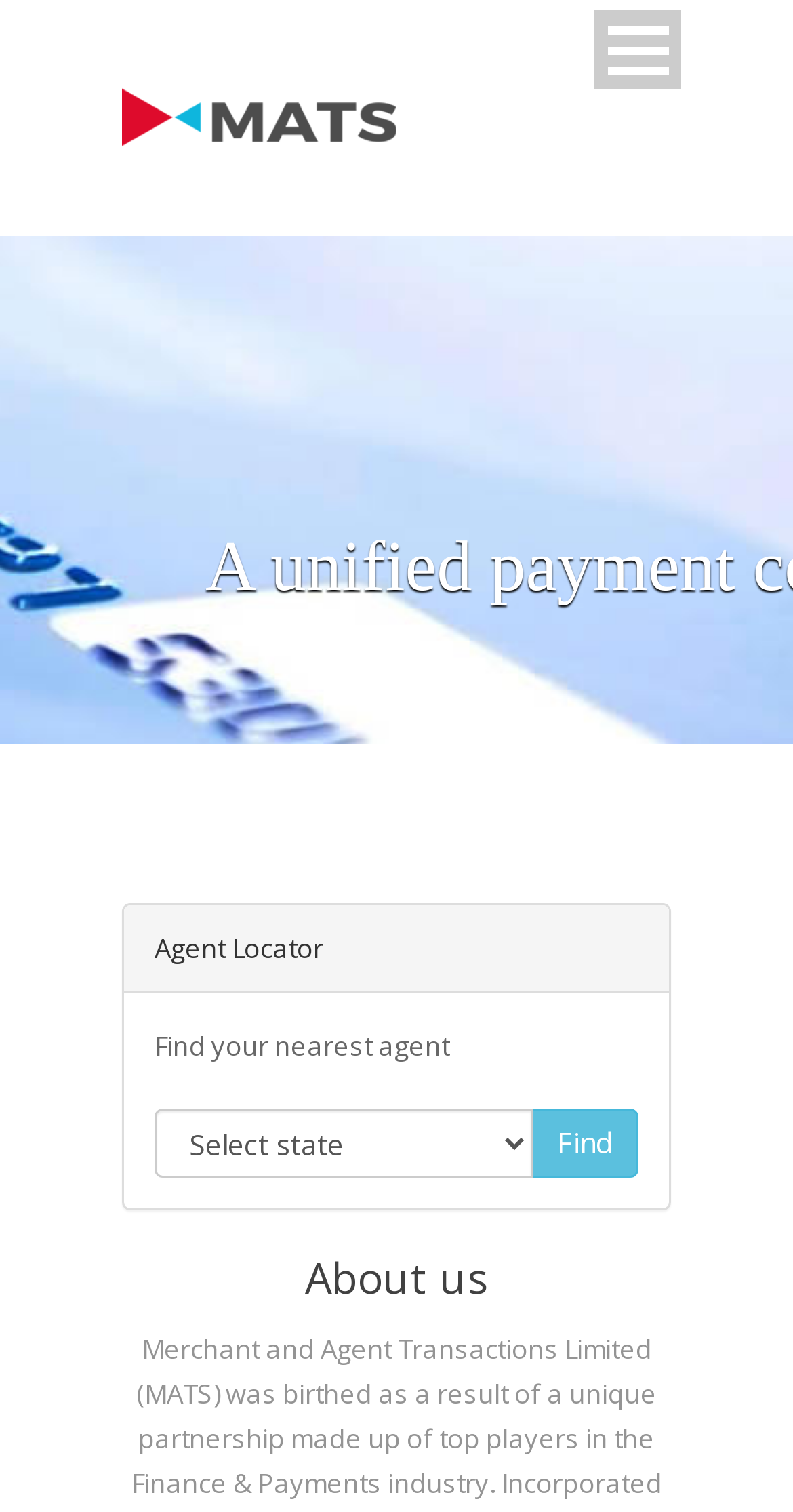How many links are in the navigation menu?
Respond to the question with a well-detailed and thorough answer.

I counted the number of links in the navigation menu, which are 'Home', 'About Us', 'How it works', 'Services', 'Partners', 'Get Help', and 'Contact Us'.